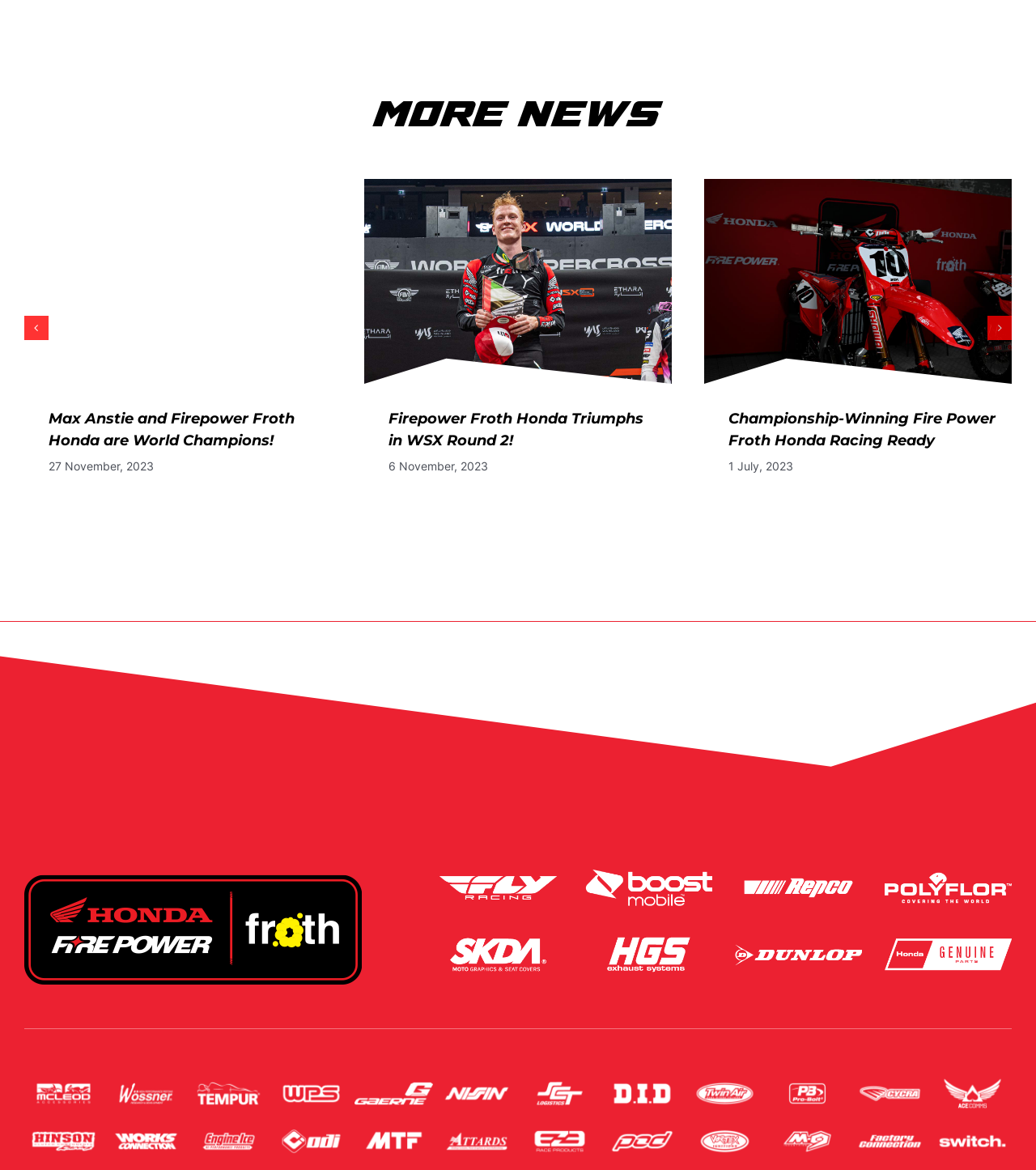Use a single word or phrase to respond to the question:
What is the main topic of this webpage?

Motorsports